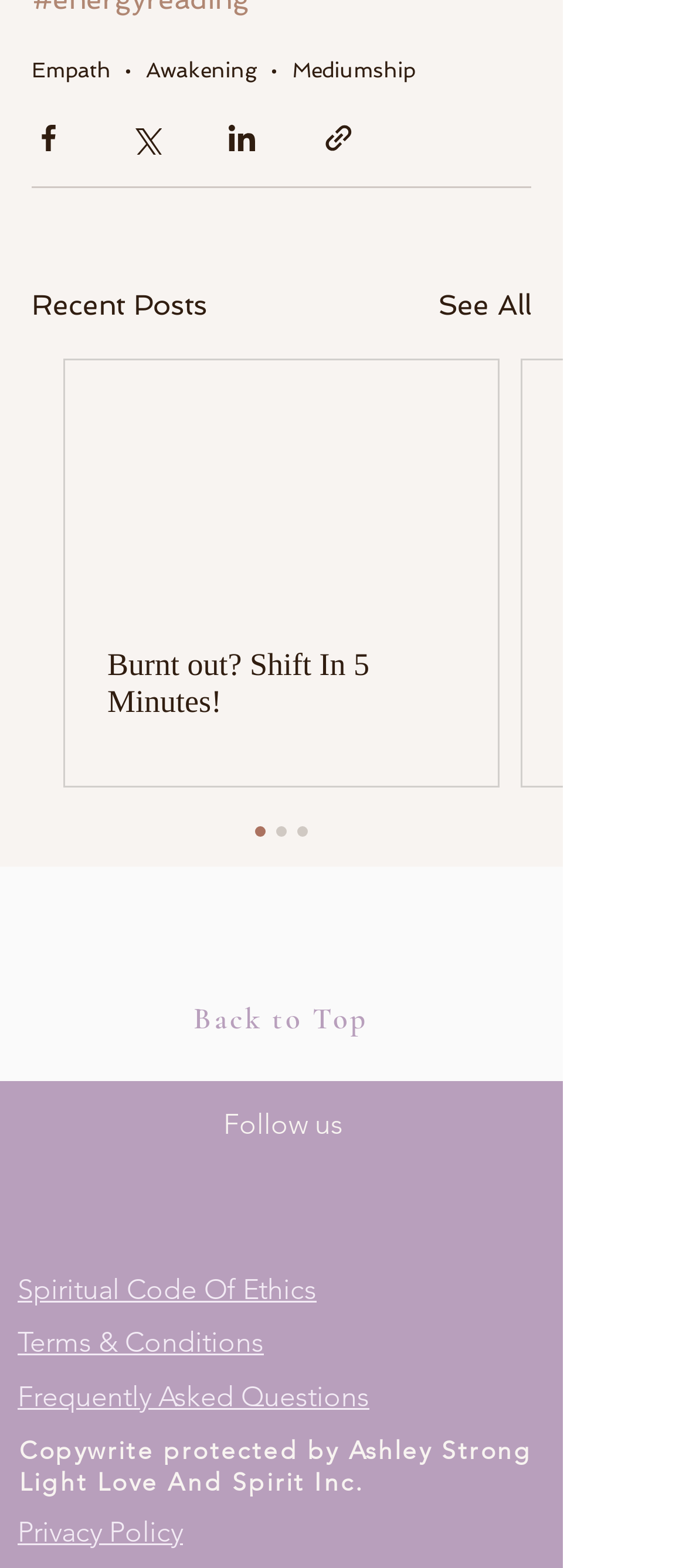Give a one-word or one-phrase response to the question: 
What is the text of the 'Back to Top' link?

Back to Top